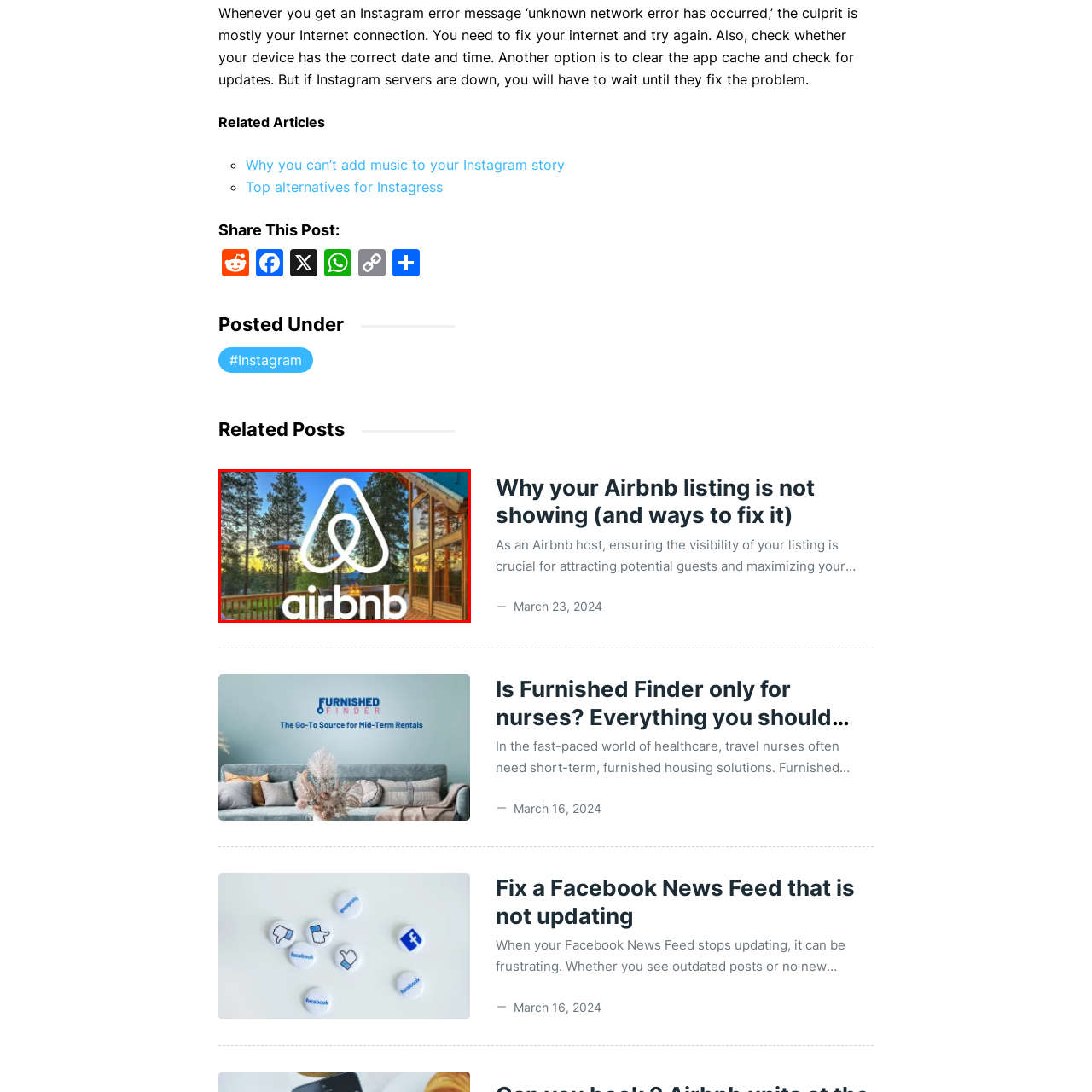What time of day is depicted in the image?
Look at the image within the red bounding box and respond with a single word or phrase.

Sunset